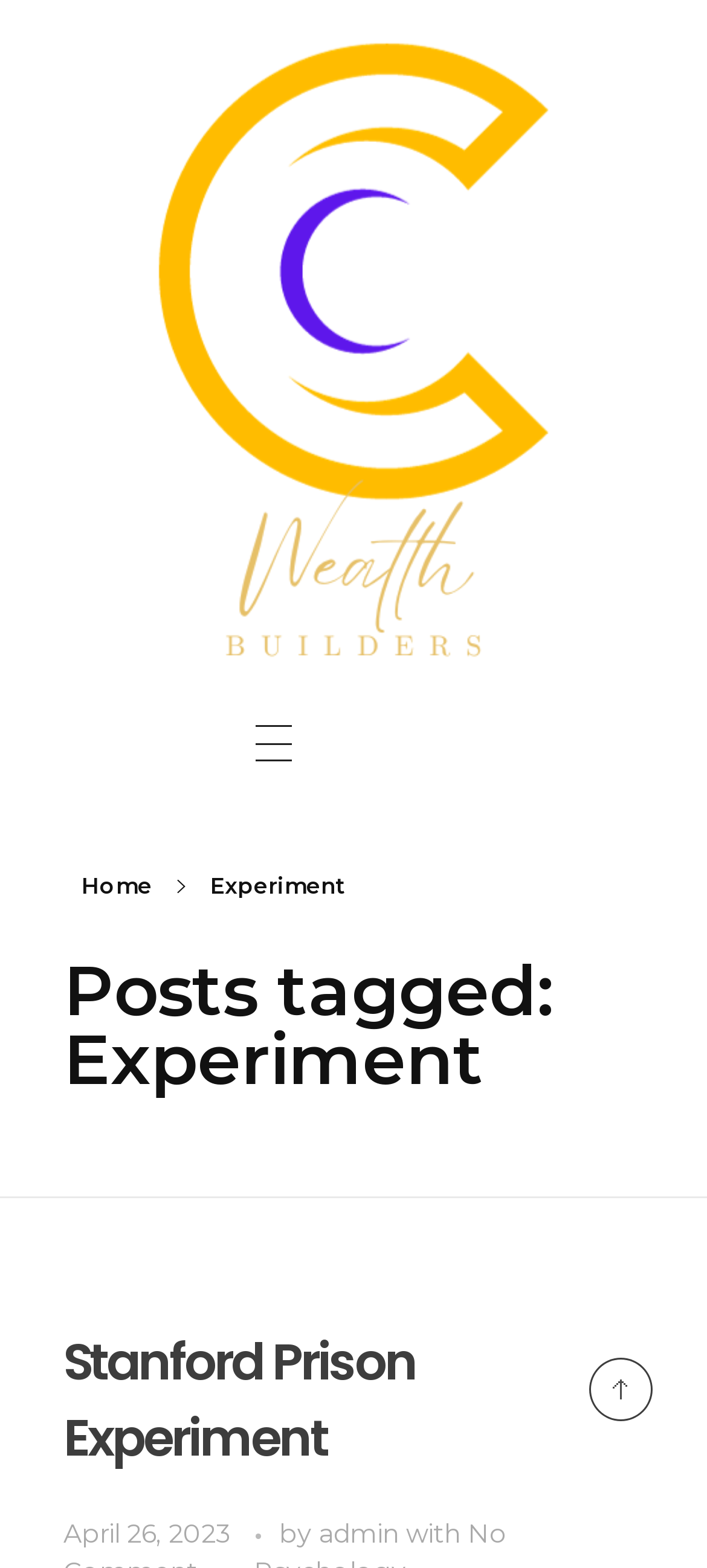Please provide a comprehensive answer to the question based on the screenshot: How many links are in the top navigation bar?

I counted the links in the top navigation bar, which are 'Home', 'Wisdom Web', 'Wisdom Wall', and 'Contact Me', and found that there are 4 links in total.